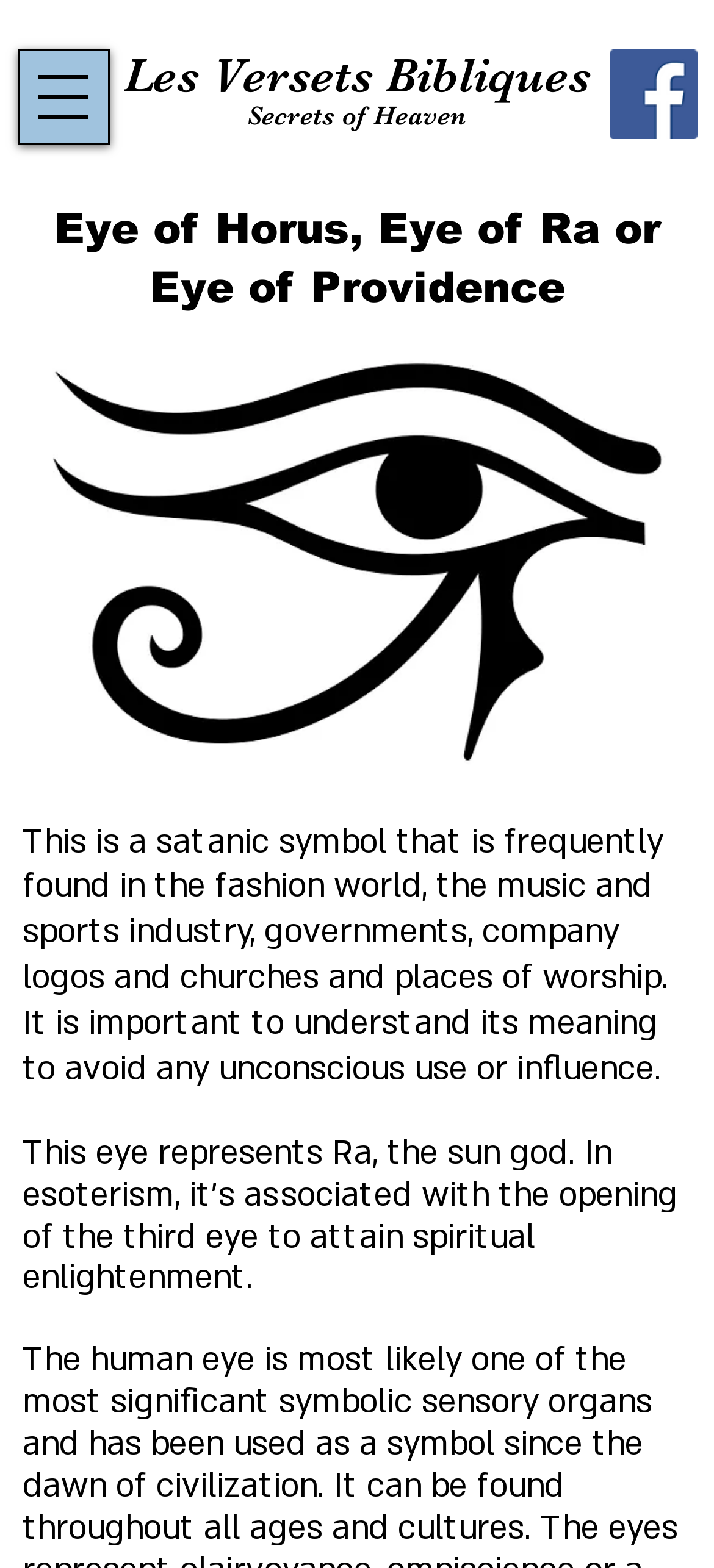What is the Bible's teaching about the eye?
Craft a detailed and extensive response to the question.

The webpage mentions that the Bible teaches that the eye is the lamp of the body, as stated in the StaticText element with ID 216.